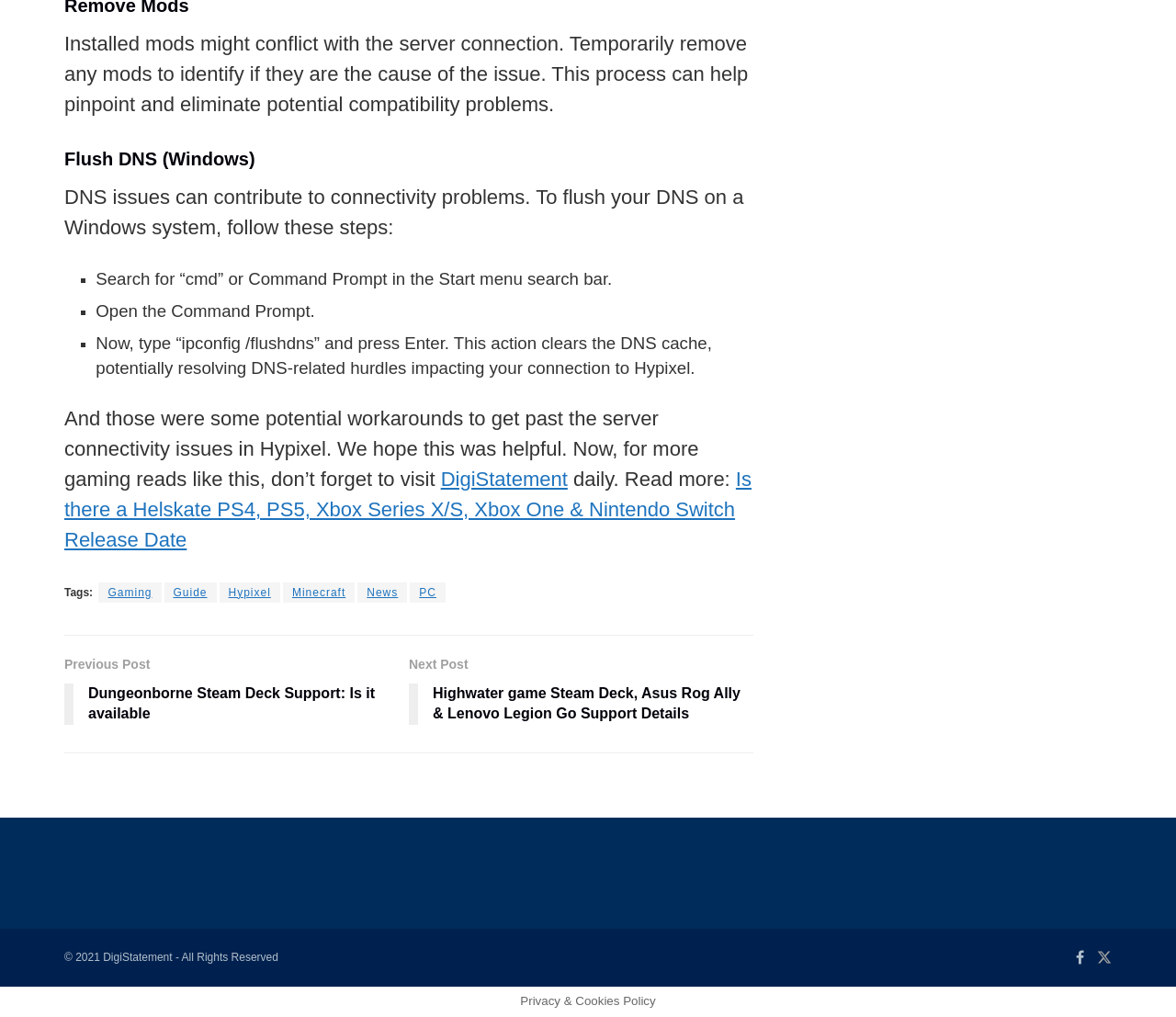Determine the bounding box coordinates of the section to be clicked to follow the instruction: "Visit the 'Previous Post Dungeonborne Steam Deck Support: Is it available'". The coordinates should be given as four float numbers between 0 and 1, formatted as [left, top, right, bottom].

[0.055, 0.643, 0.348, 0.722]